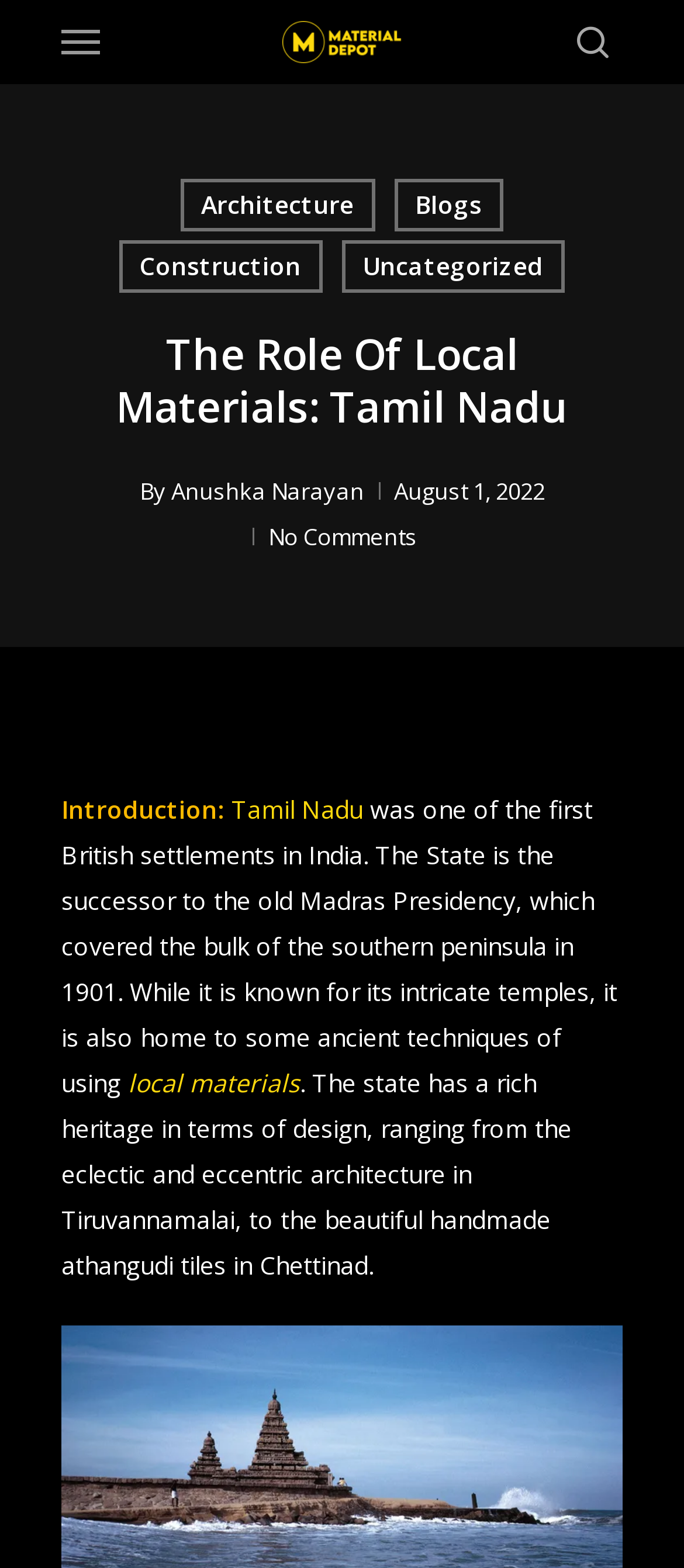What is the name of the blog?
Please use the image to provide an in-depth answer to the question.

I found the answer by looking at the top of the webpage, where I saw a link with the text 'MaterialDepot Blog' and an image with the same name.